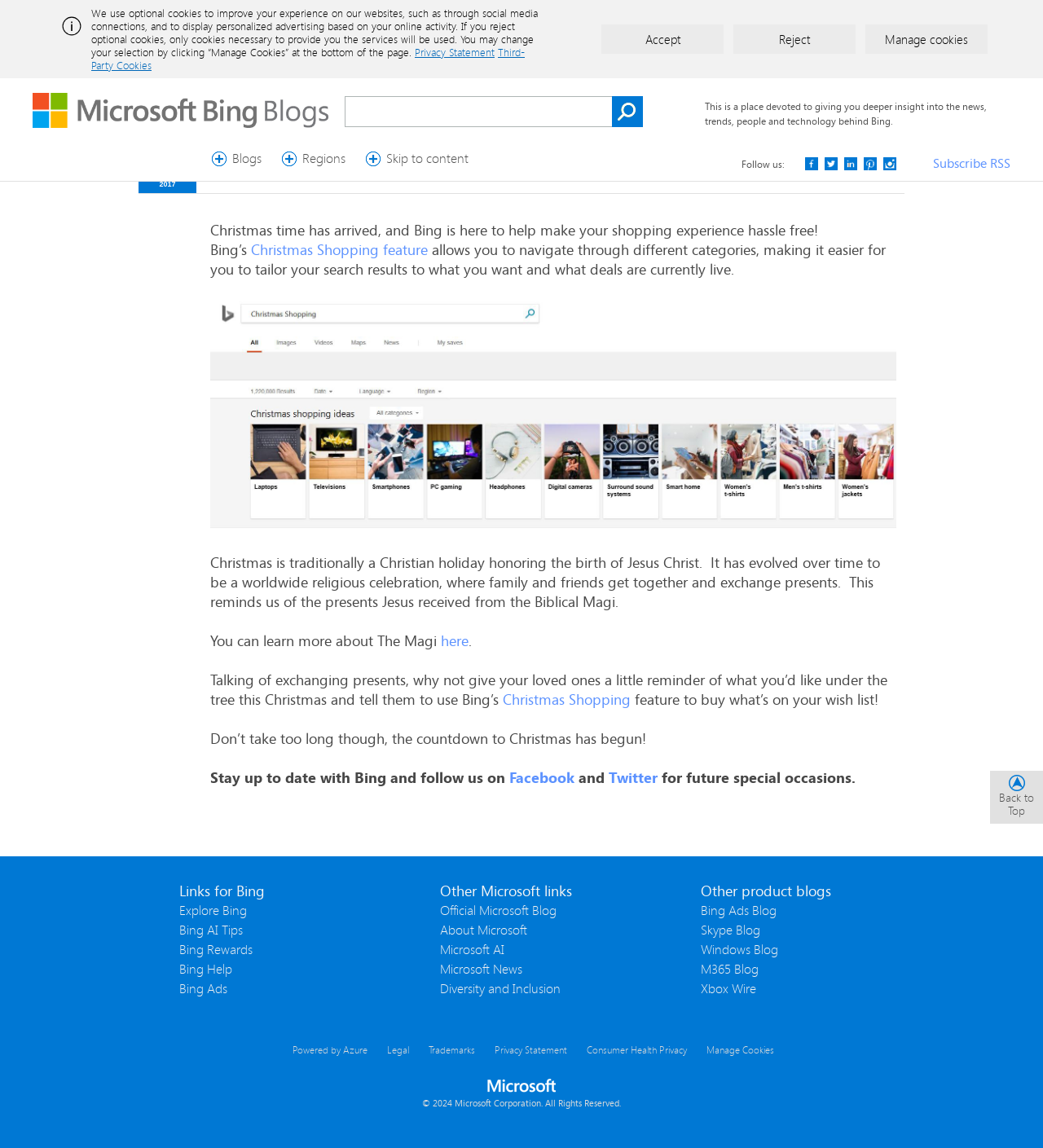What social media platforms can users follow Bing on?
Can you provide a detailed and comprehensive answer to the question?

The webpage provides links to Bing's Facebook and Twitter pages, allowing users to follow Bing on these social media platforms.